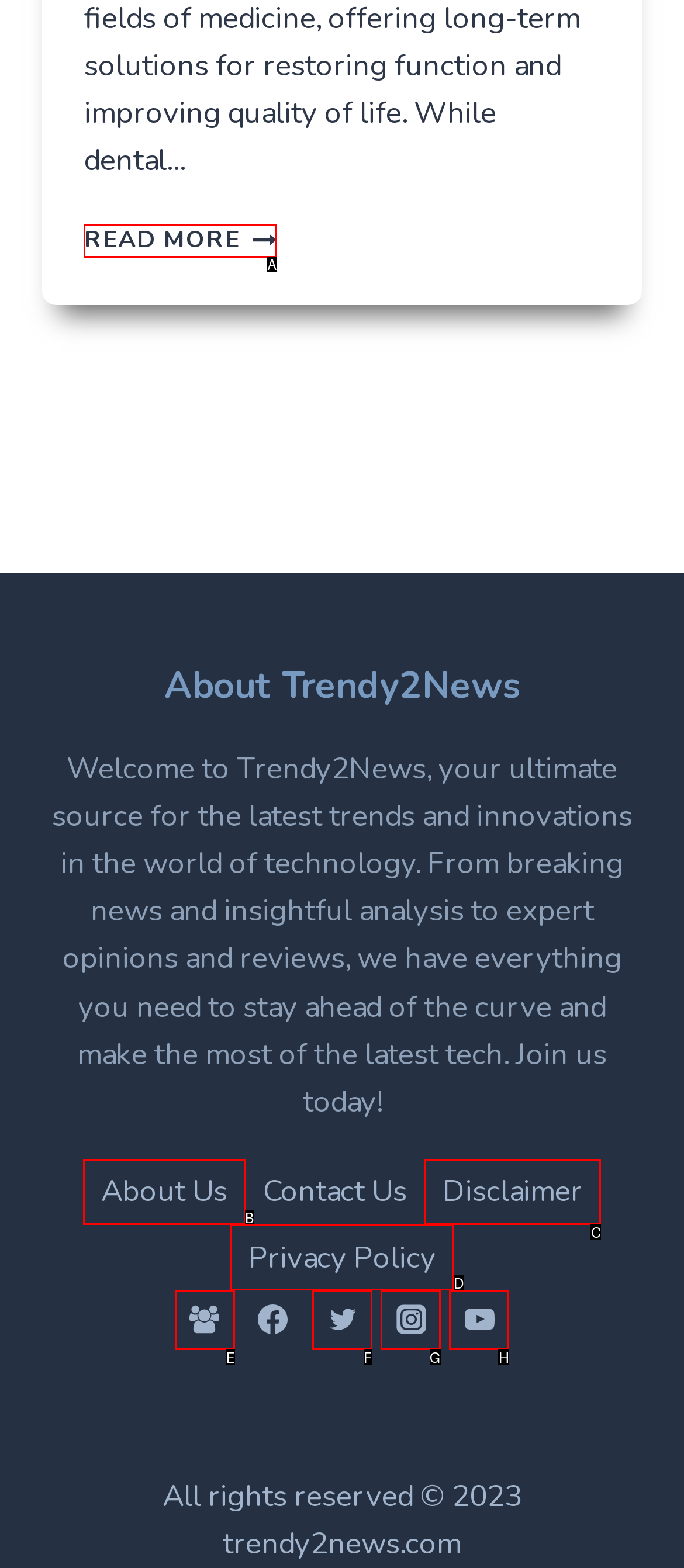Determine which letter corresponds to the UI element to click for this task: Read more about implants
Respond with the letter from the available options.

A